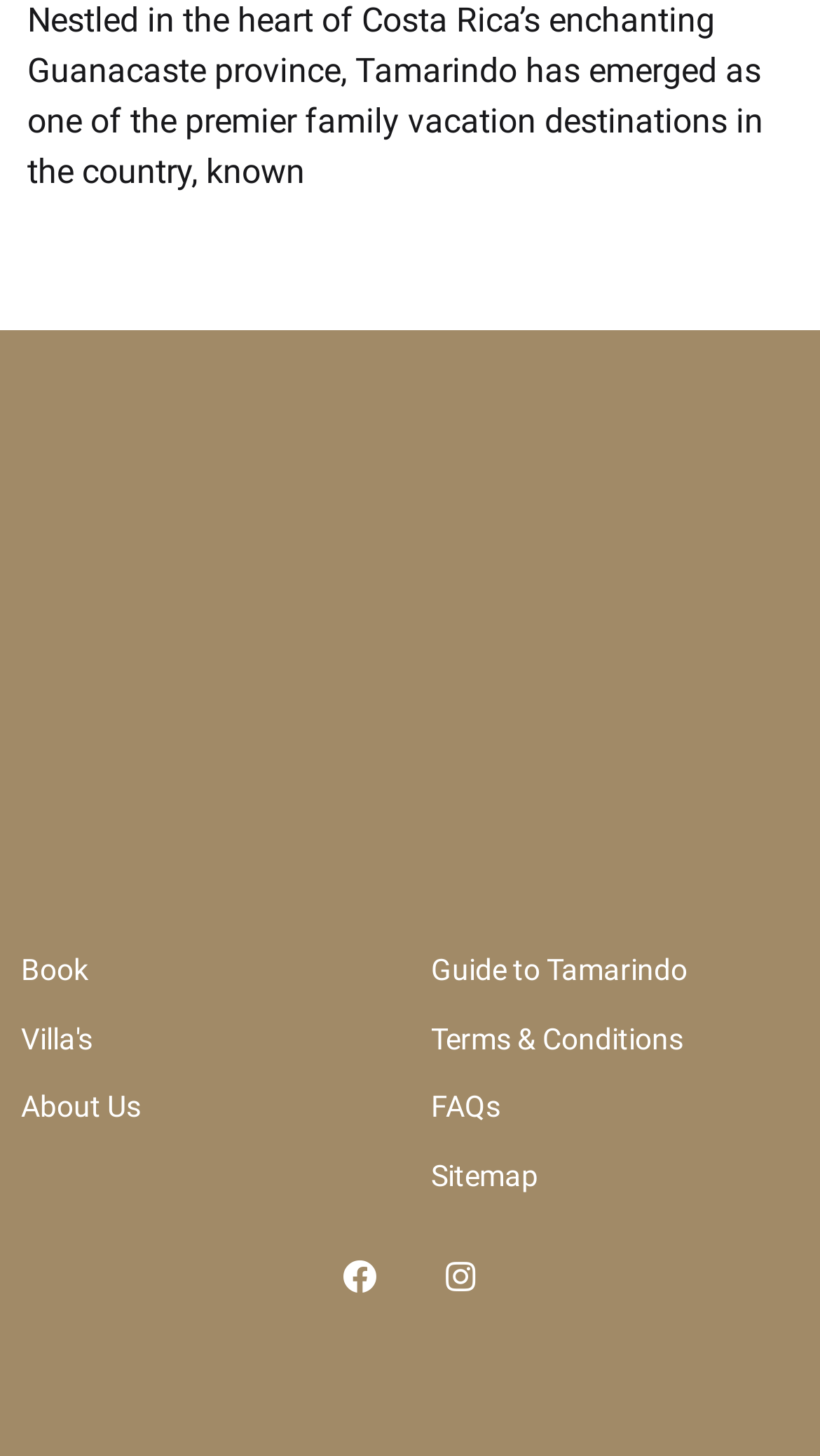Can you identify the bounding box coordinates of the clickable region needed to carry out this instruction: 'Follow on Facebook'? The coordinates should be four float numbers within the range of 0 to 1, stated as [left, top, right, bottom].

[0.397, 0.854, 0.479, 0.9]